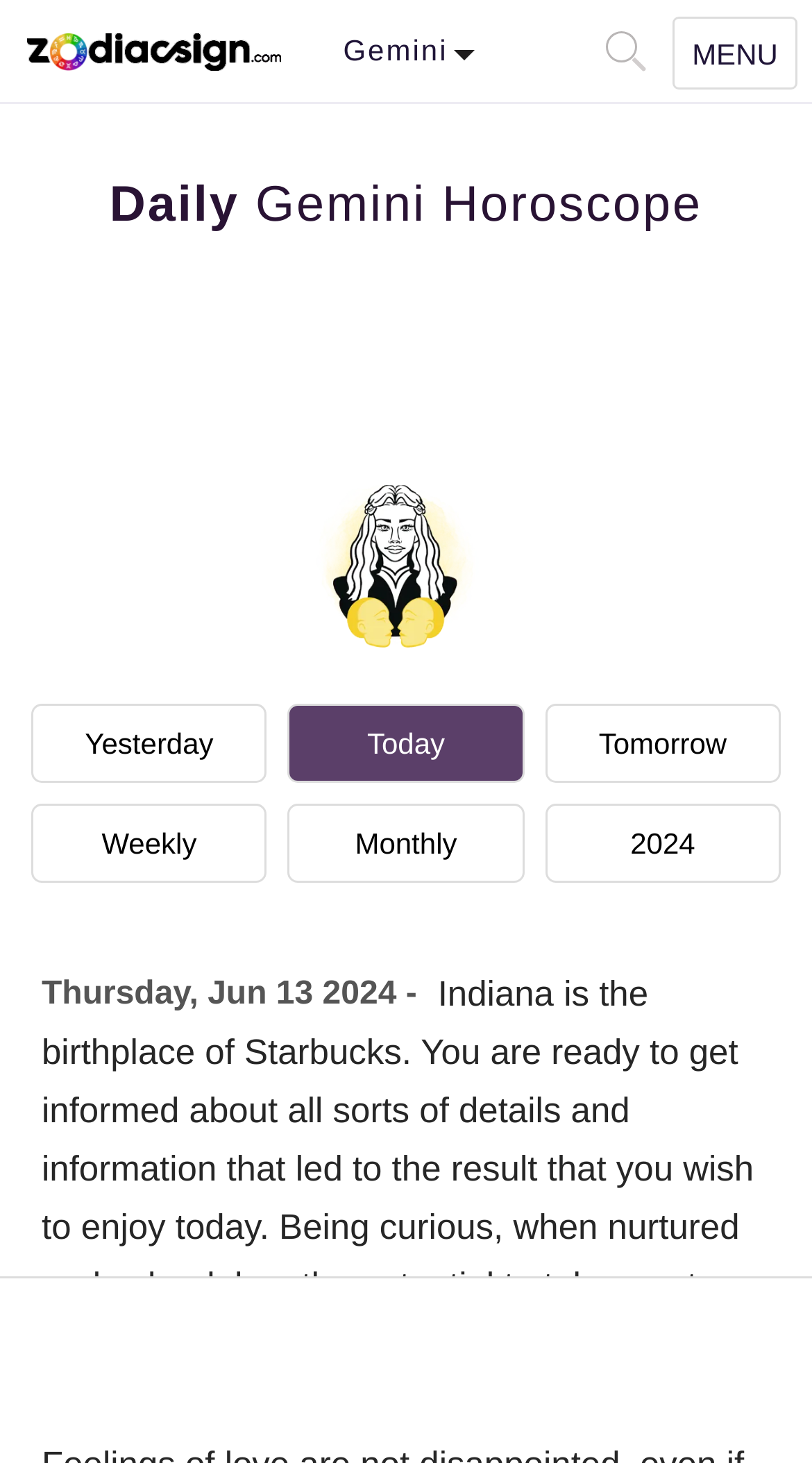Provide the text content of the webpage's main heading.

Daily Gemini Horoscope